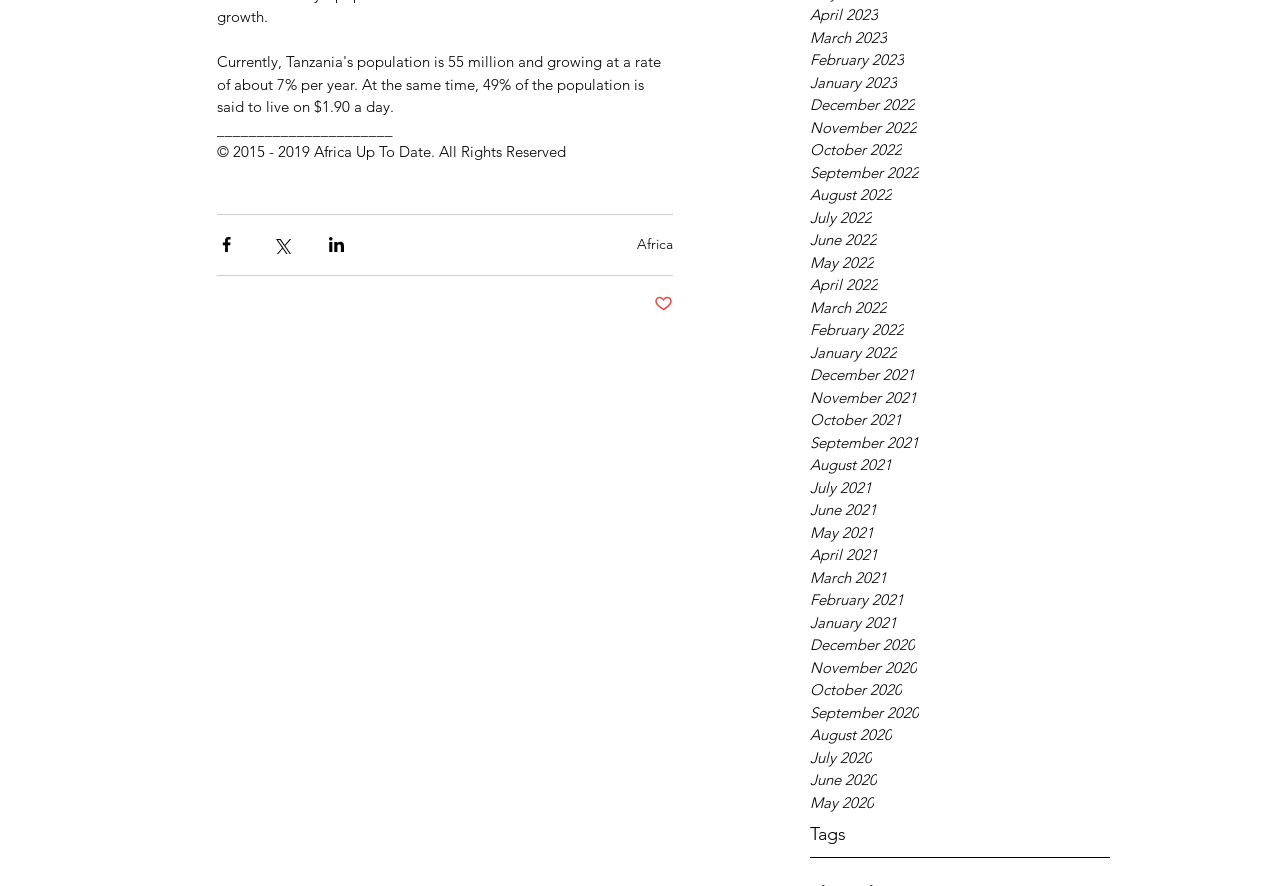Locate the UI element described as follows: "Africa". Return the bounding box coordinates as four float numbers between 0 and 1 in the order [left, top, right, bottom].

[0.498, 0.266, 0.526, 0.286]